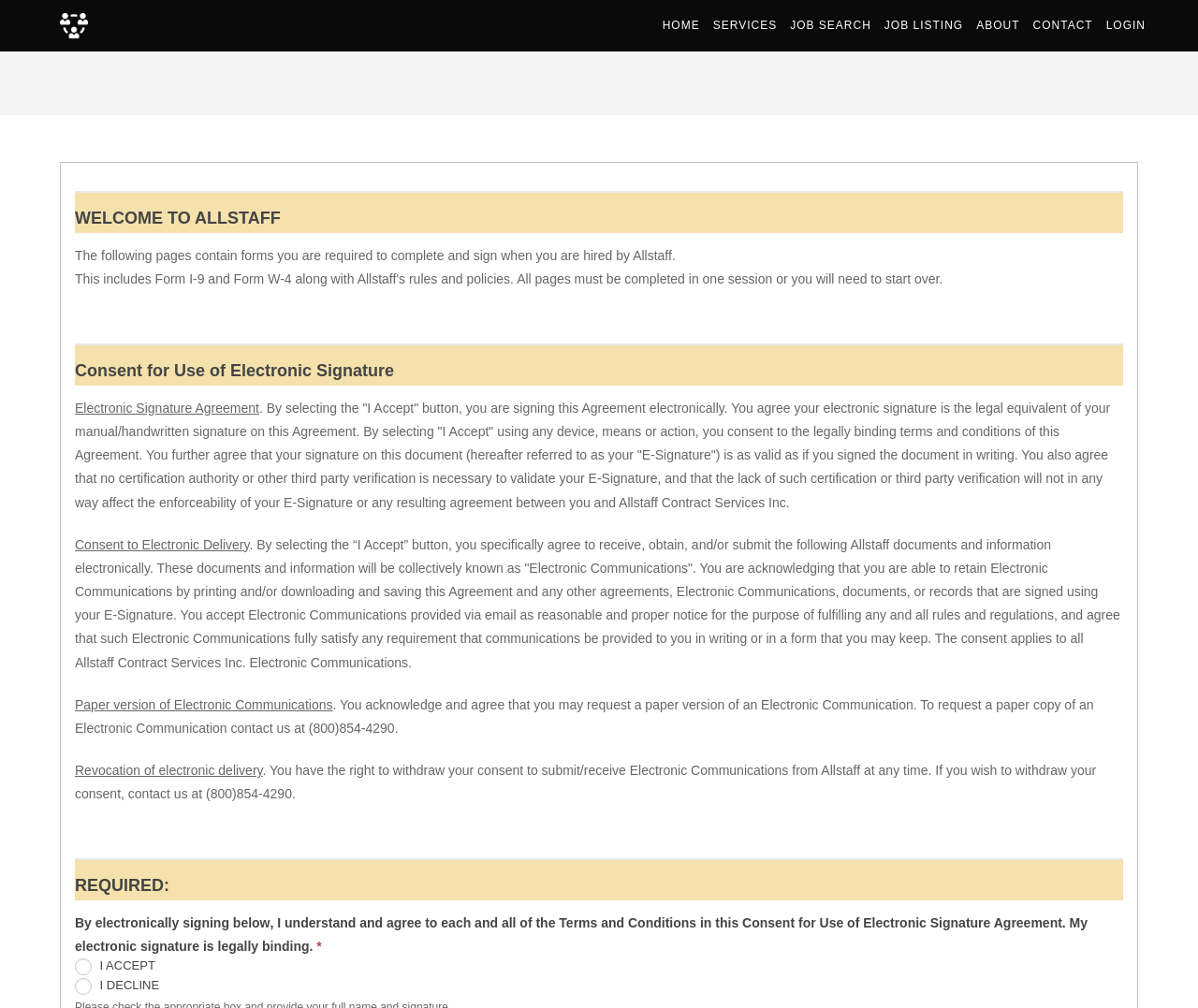Identify the bounding box coordinates of the specific part of the webpage to click to complete this instruction: "Click SERVICES".

[0.59, 0.0, 0.654, 0.051]